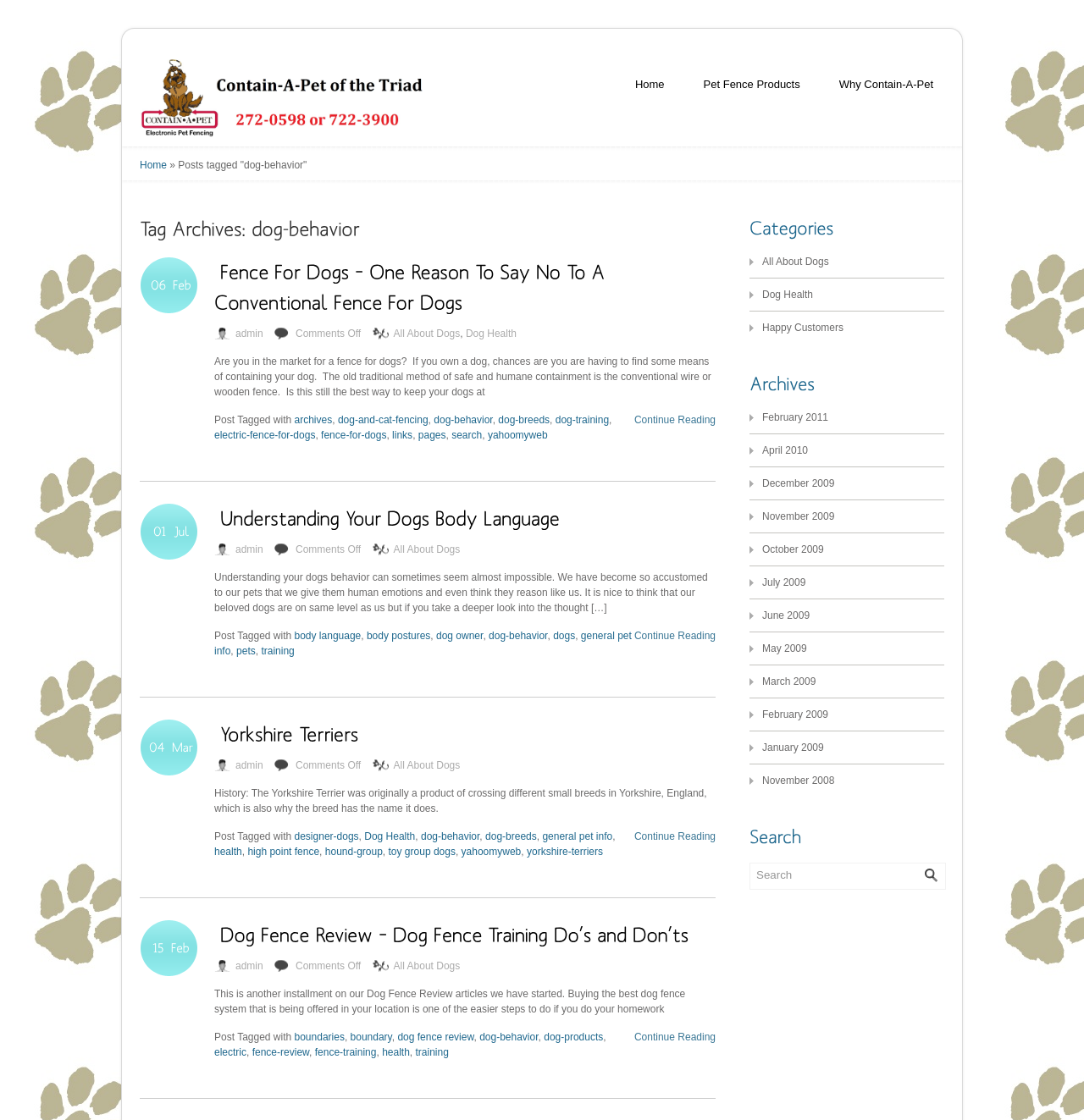What is the category of the first article?
Refer to the screenshot and answer in one word or phrase.

dog-behavior